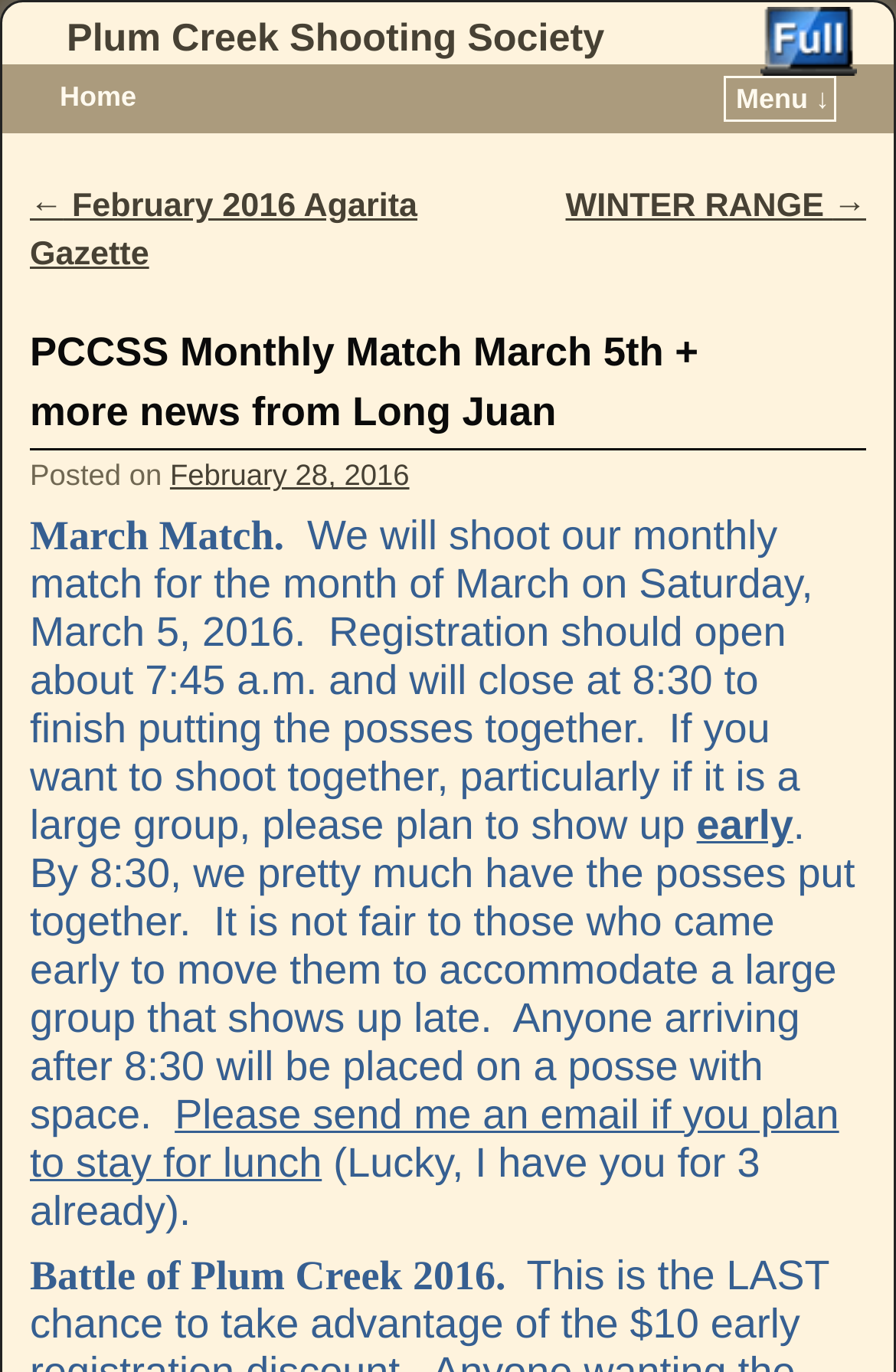What is the date of the monthly match?
Refer to the image and give a detailed answer to the query.

I found the answer by looking at the text content of the webpage, specifically the sentence 'We will shoot our monthly match for the month of March on Saturday, March 5, 2016.' which indicates the date of the monthly match.